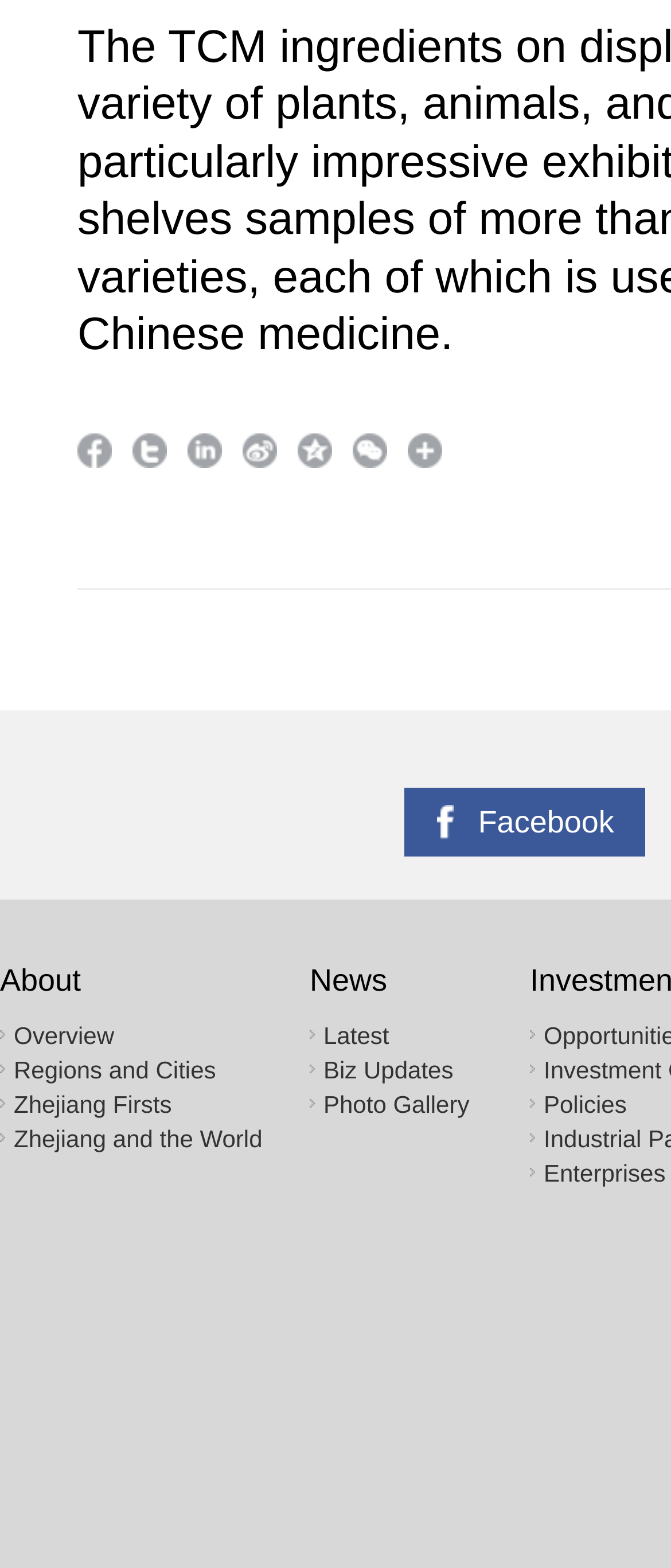What is the first item in the 'About' section? Analyze the screenshot and reply with just one word or a short phrase.

Overview